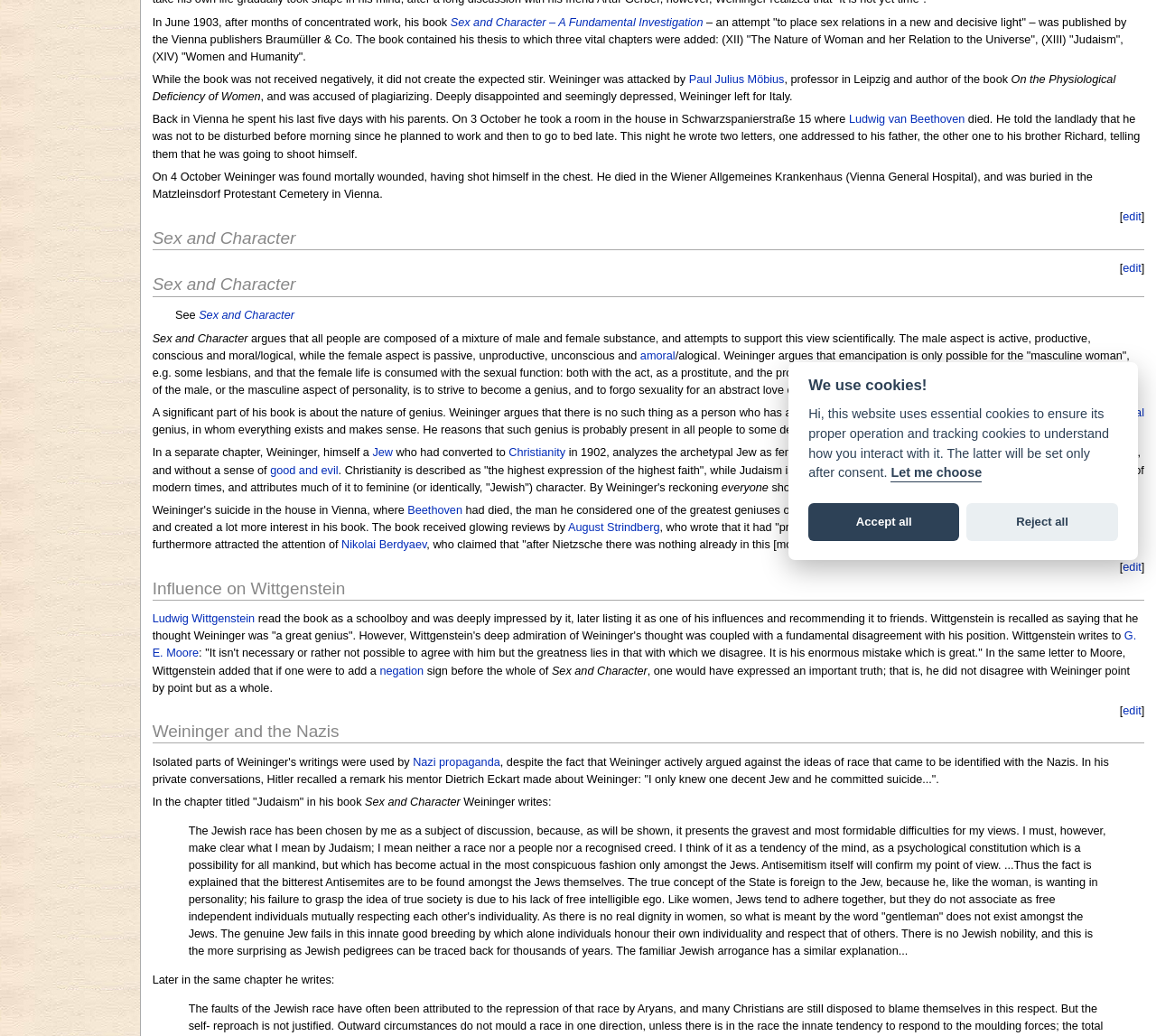Locate and provide the bounding box coordinates for the HTML element that matches this description: "Ludwig Wittgenstein".

[0.132, 0.591, 0.22, 0.604]